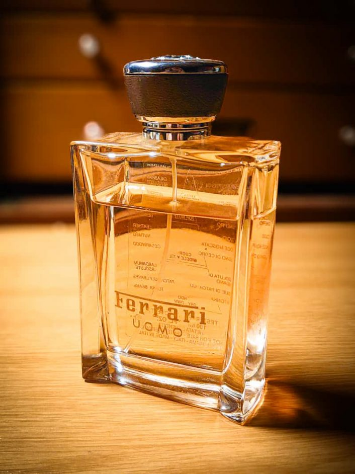Is the background of the image blurred?
Please provide a comprehensive answer based on the information in the image.

The caption states that 'the background is softly blurred', which implies that the background of the image is not in sharp focus, but rather has a blurred appearance. This blurring effect is intended to accentuate the fragrance bottle and enhance its prominence in the frame.